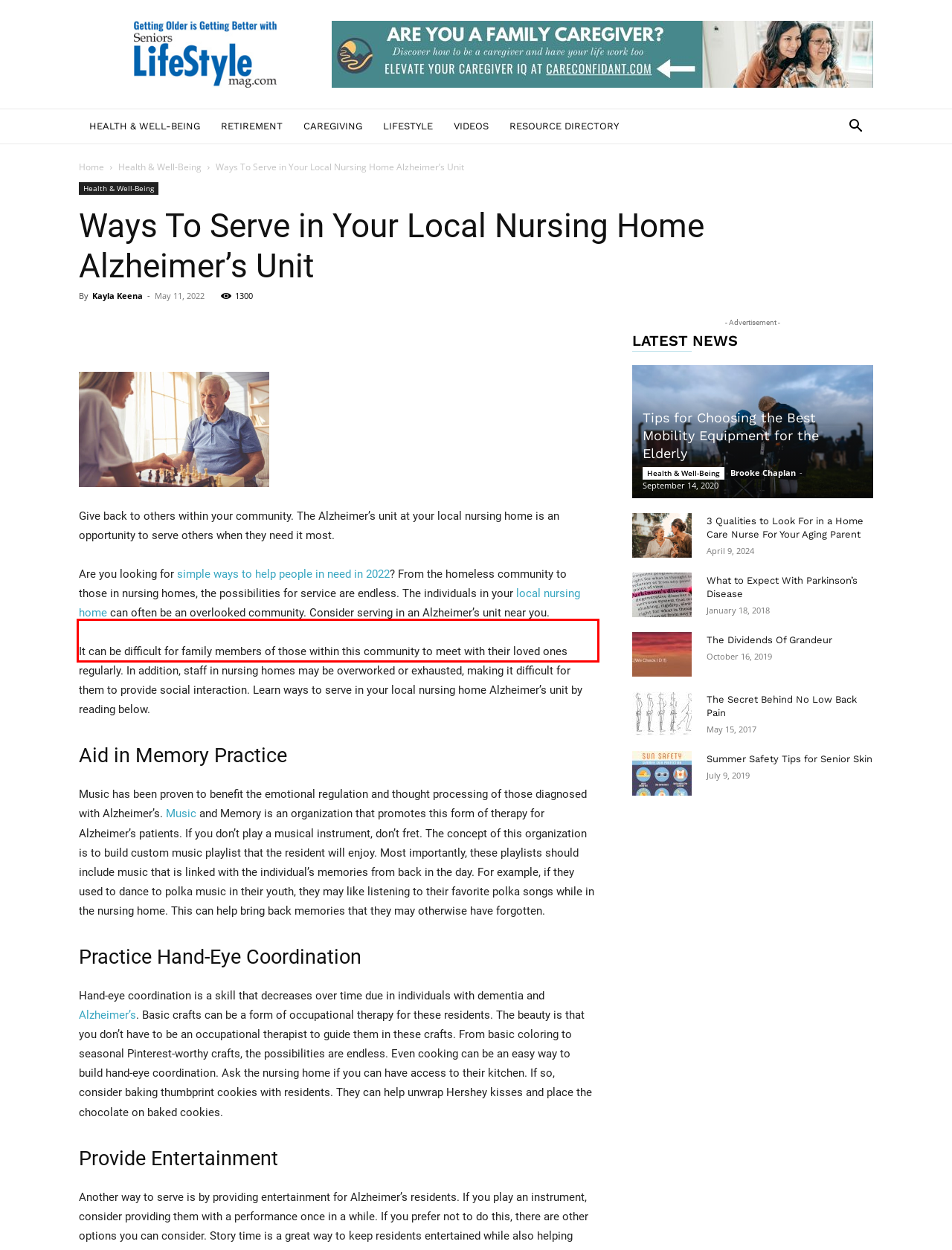Given a webpage screenshot, identify the text inside the red bounding box using OCR and extract it.

Give back to others within your community. The Alzheimer’s unit at your local nursing home is an opportunity to serve others when they need it most.